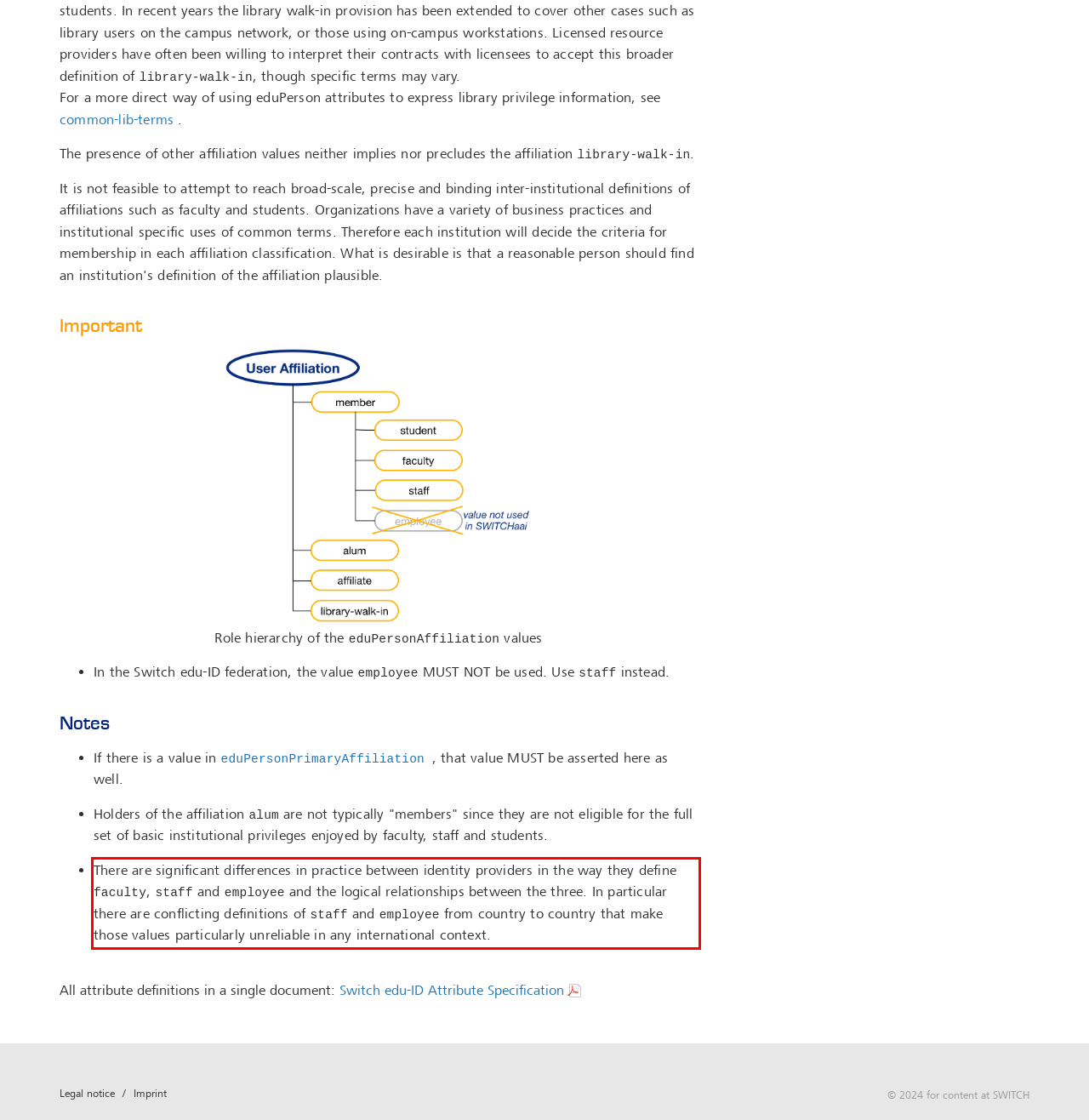Identify the text inside the red bounding box on the provided webpage screenshot by performing OCR.

There are significant differences in practice between identity providers in the way they define faculty, staff and employee and the logical relationships between the three. In particular there are conflicting definitions of staff and employee from country to country that make those values particularly unreliable in any international context.